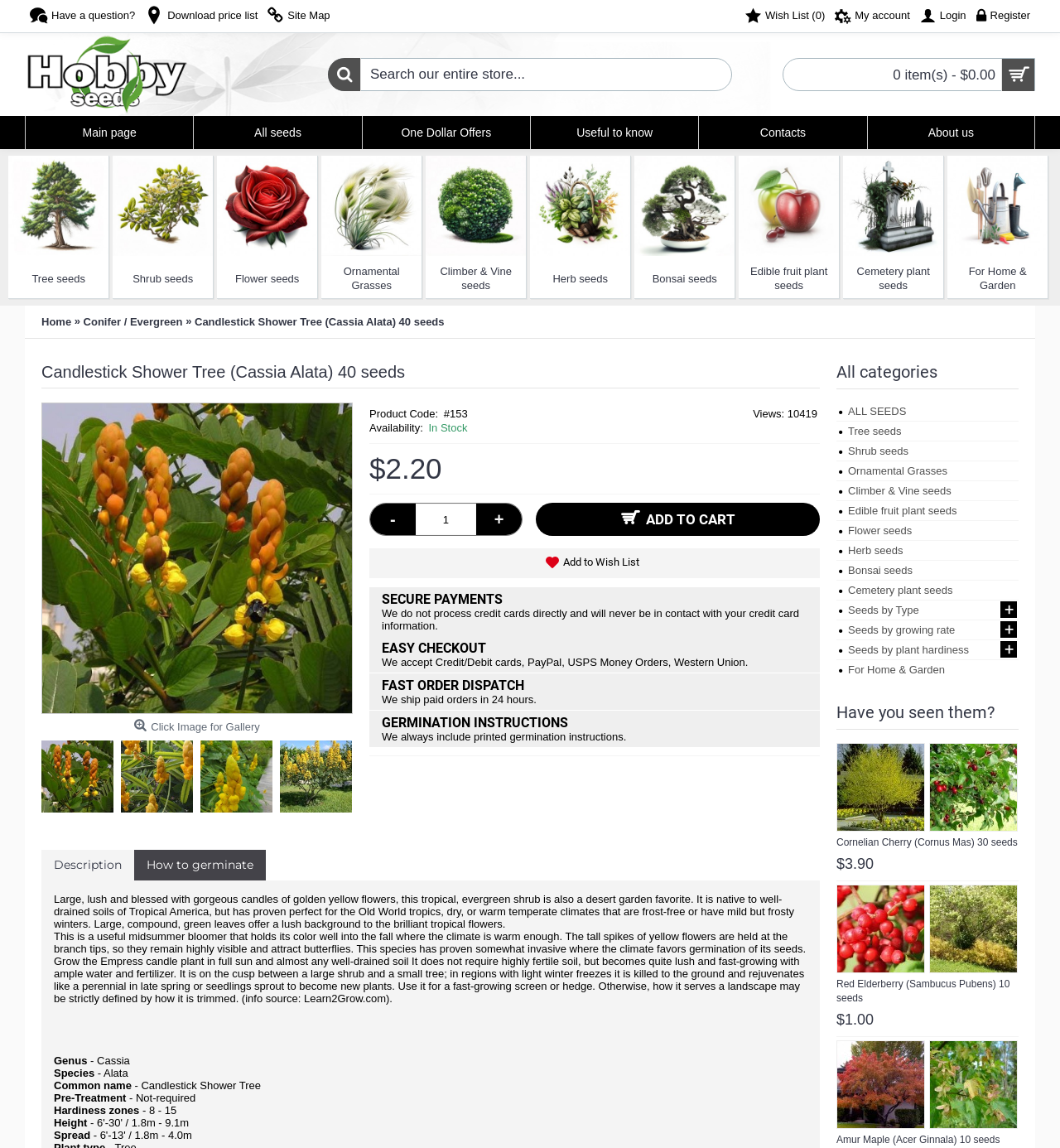Please provide a short answer using a single word or phrase for the question:
How many items are in the shopping cart?

0